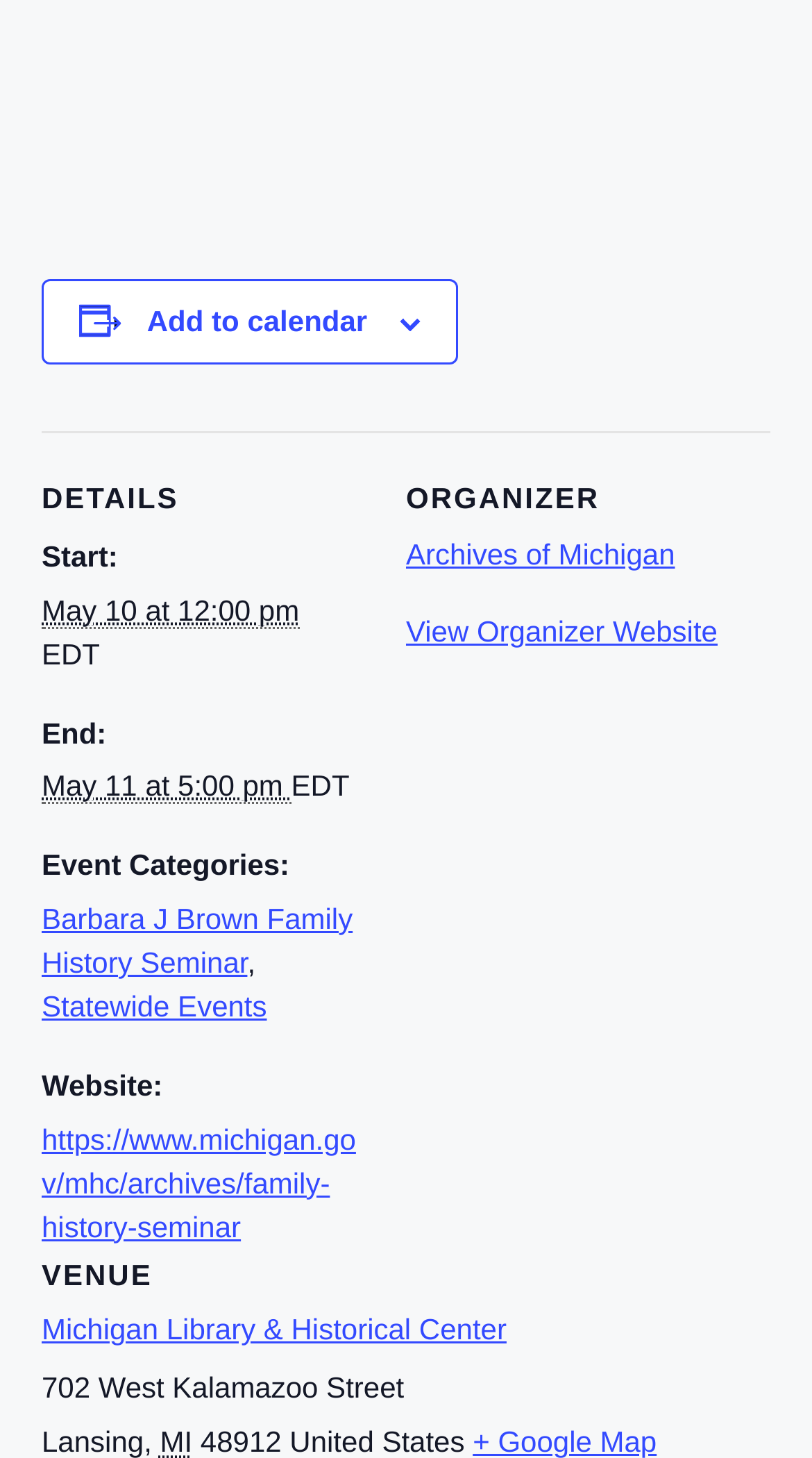Who is the event organizer?
Using the visual information, answer the question in a single word or phrase.

Archives of Michigan